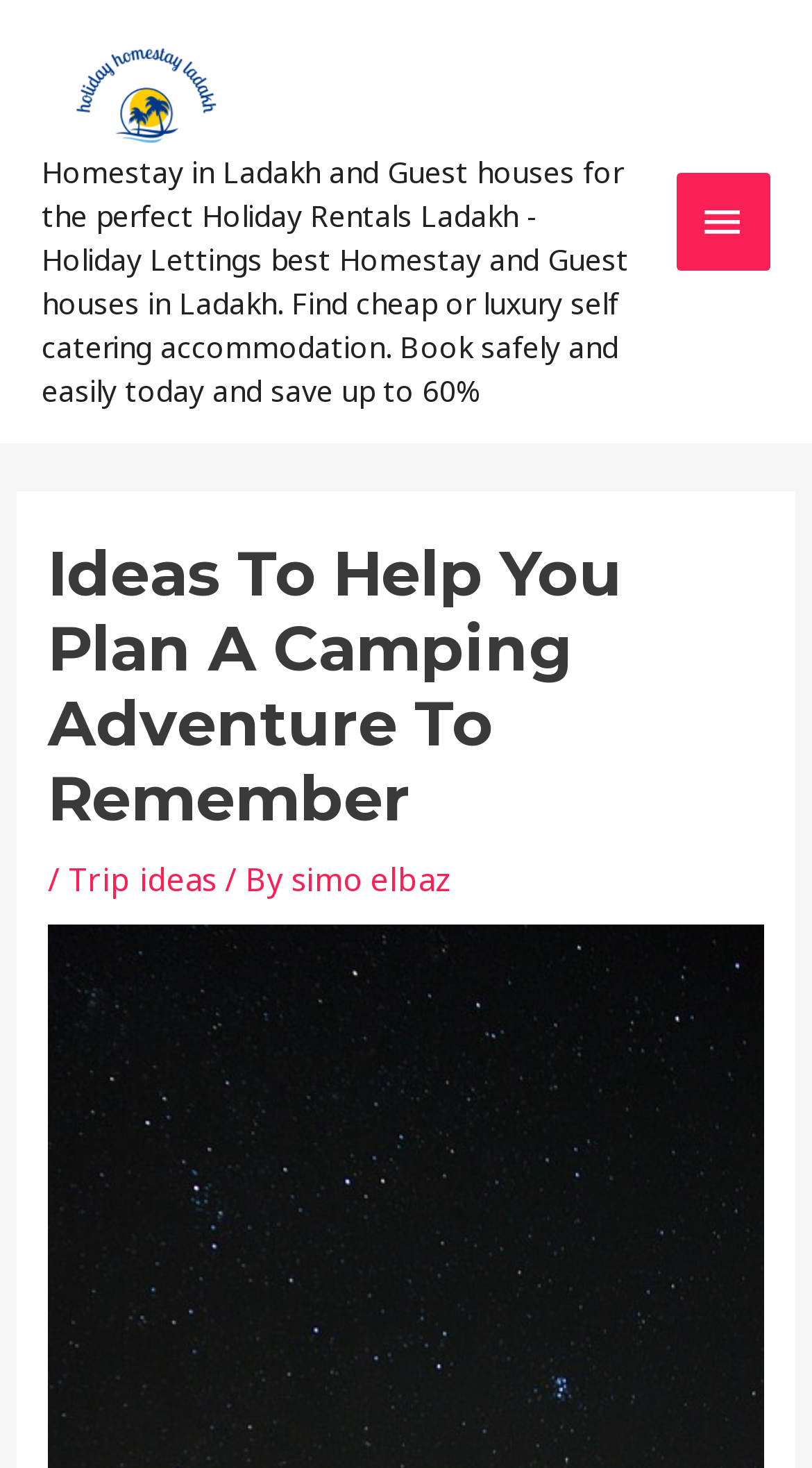What type of accommodation is offered?
Carefully examine the image and provide a detailed answer to the question.

Based on the StaticText element, it is clear that the webpage is offering Homestay and Guest houses for holiday rentals in Ladakh.